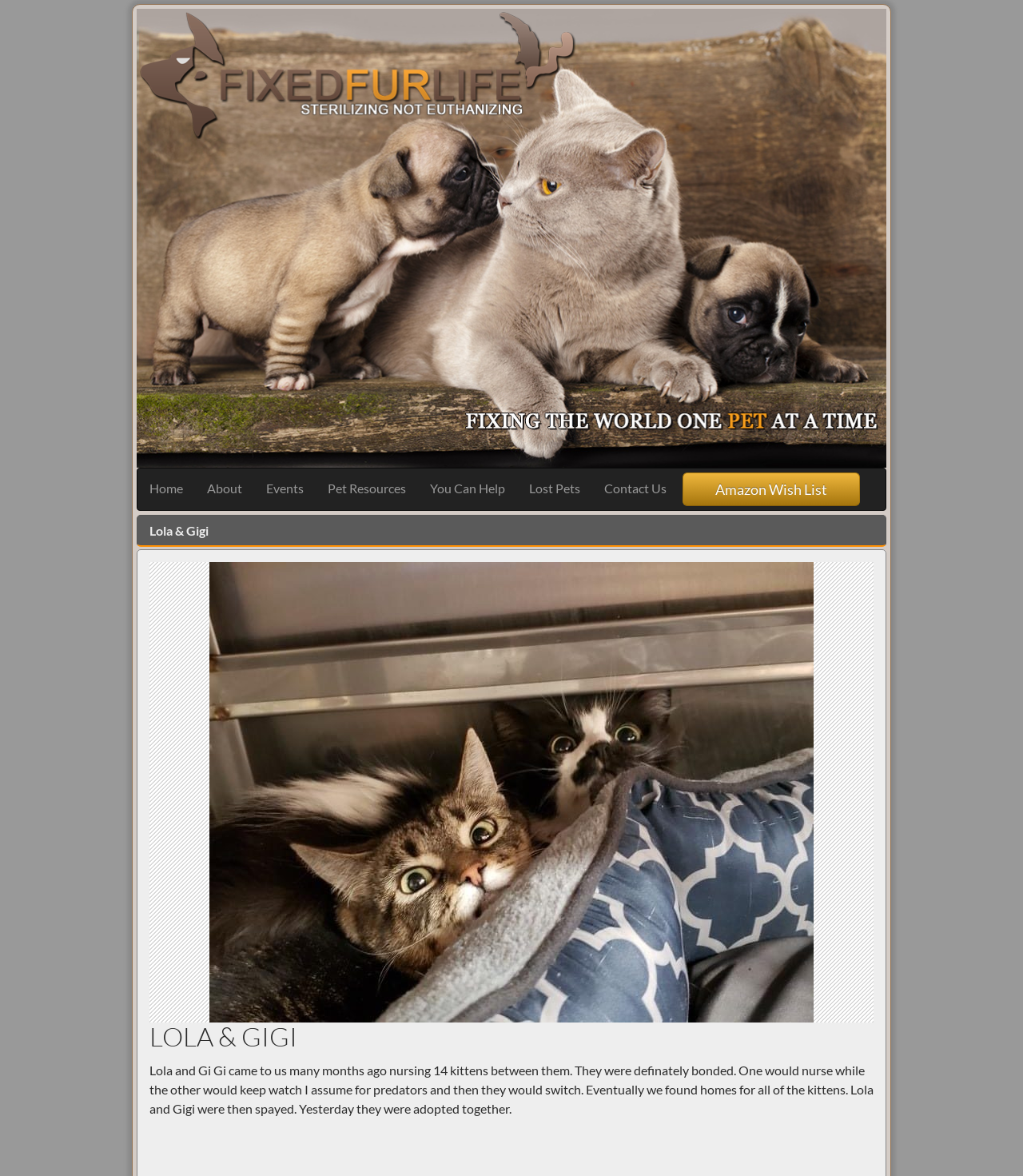Extract the primary headline from the webpage and present its text.

LOLA & GIGI